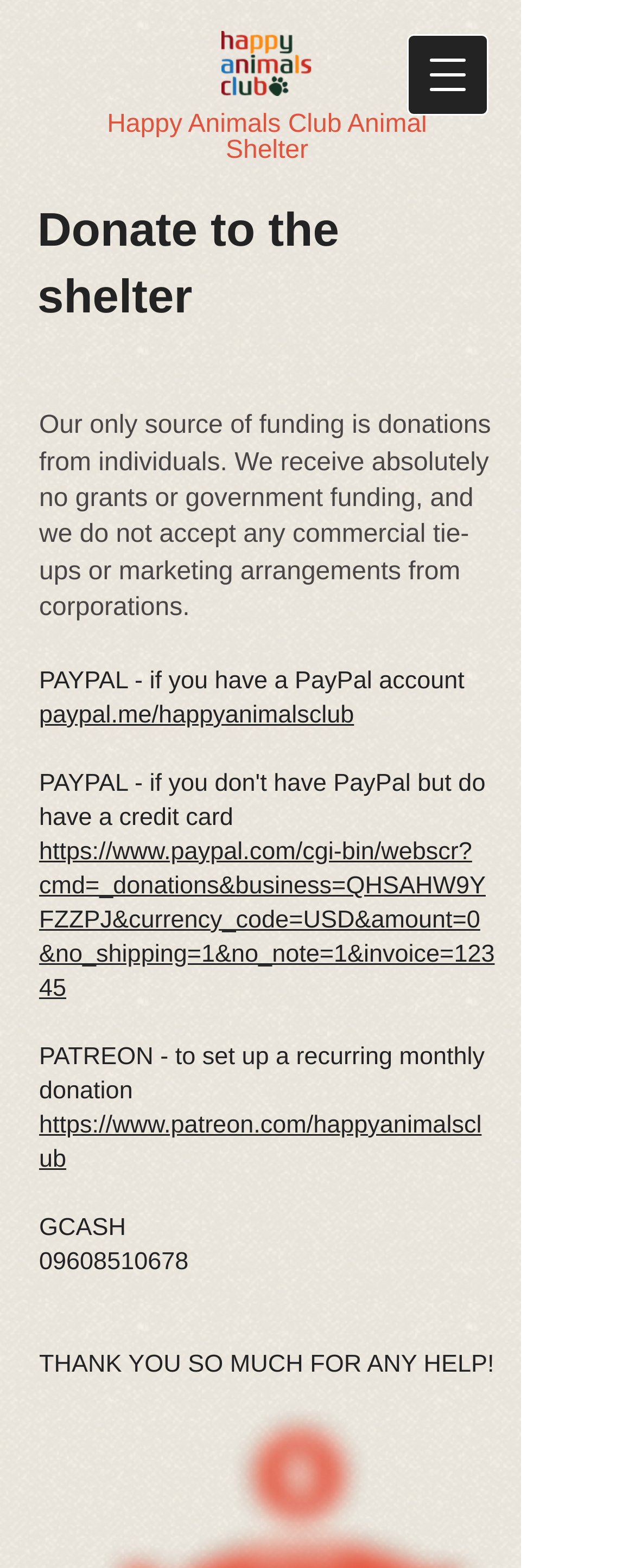Offer a comprehensive description of the webpage’s content and structure.

The webpage is a donation page for the Happy Animals Club Animal Shelter. At the top left, there is a logo image 'PNG_L.png'. Below the logo, there is a heading that reads 'Happy Animals Club Animal Shelter'. On the top right, there is a button to open a navigation menu.

The main content of the page is a section that explains the importance of donations to the shelter. The section is headed by a title that reads 'Donate to the shelter'. Below the title, there is a paragraph of text that explains that the shelter relies solely on individual donations and does not receive any grants or government funding.

Underneath the paragraph, there are three sections that provide different ways to donate to the shelter. The first section is for PayPal donations, with a link to 'paypal.me/happyanimalsclub' and another link to a PayPal donation page. The second section is for Patreon donations, with a link to 'https://www.patreon.com/happyanimalsclub'. The third section is for GCASH donations, with a link to a phone number '09608510678'.

At the bottom of the page, there is a message that reads 'THANK YOU SO MUCH FOR ANY HELP!' expressing gratitude to donors.